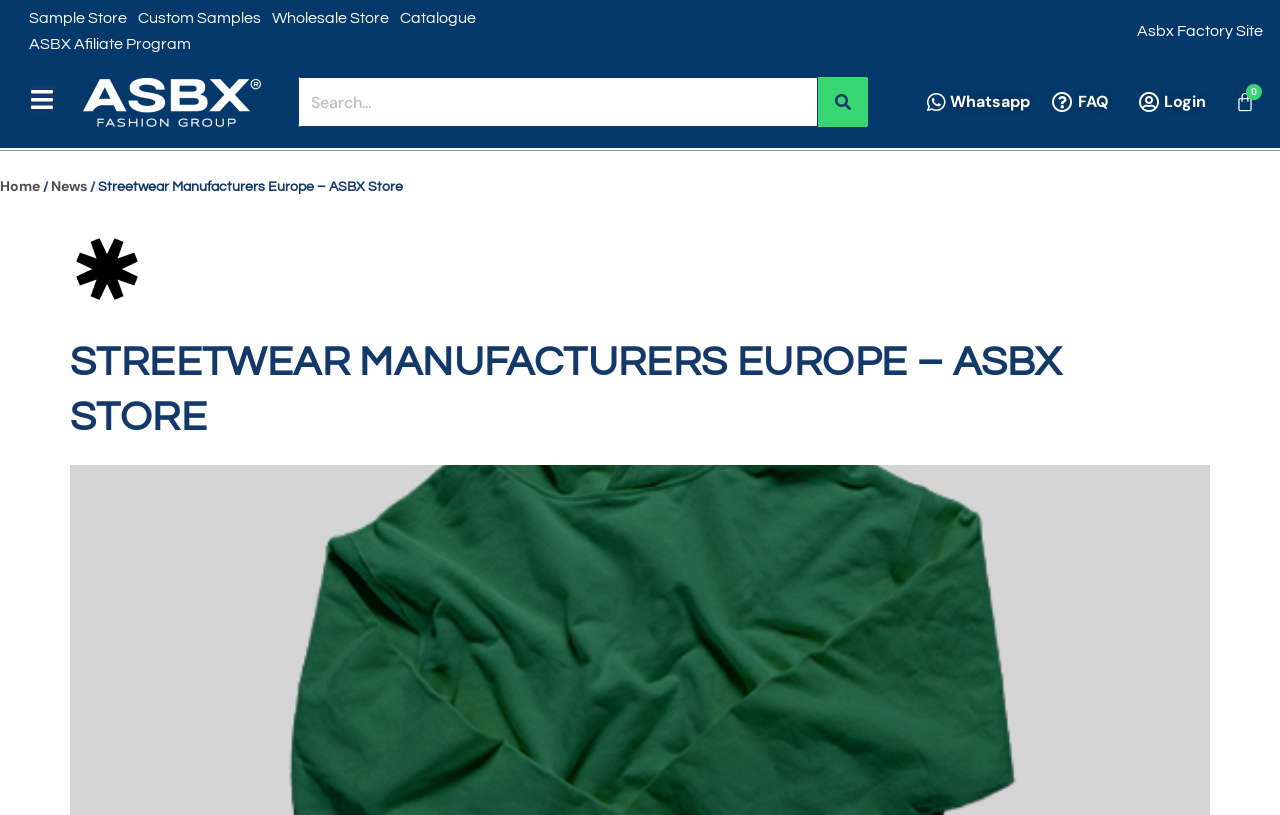Describe all visible elements and their arrangement on the webpage.

The webpage is about ASBX Store, a clothing manufacturer in Portugal, specifically catering to startup brands with small quantities and low minimum order quantities. 

At the top left, there is a logo "logotipo-asbx" with a link to the ASBX Factory Site on the right side. Below the logo, there are several links, including "Sample Store", "Custom Samples", "Wholesale Store", and "Catalogue", which are aligned horizontally. 

On the right side of the top section, there is a search bar with a search button. Below the search bar, there are links to "Whatsapp", "FAQ", and "Login". 

On the top right corner, there is a cart icon with the text "0 Cart". 

The main content of the webpage starts with a heading "STREETWEAR MANUFACTURERS EUROPE – ASBX STORE" in the middle of the page. Above the heading, there are links to "Home" and "News", separated by a slash.